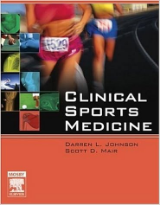What is the target audience of the book?
From the screenshot, supply a one-word or short-phrase answer.

Modern clinicians